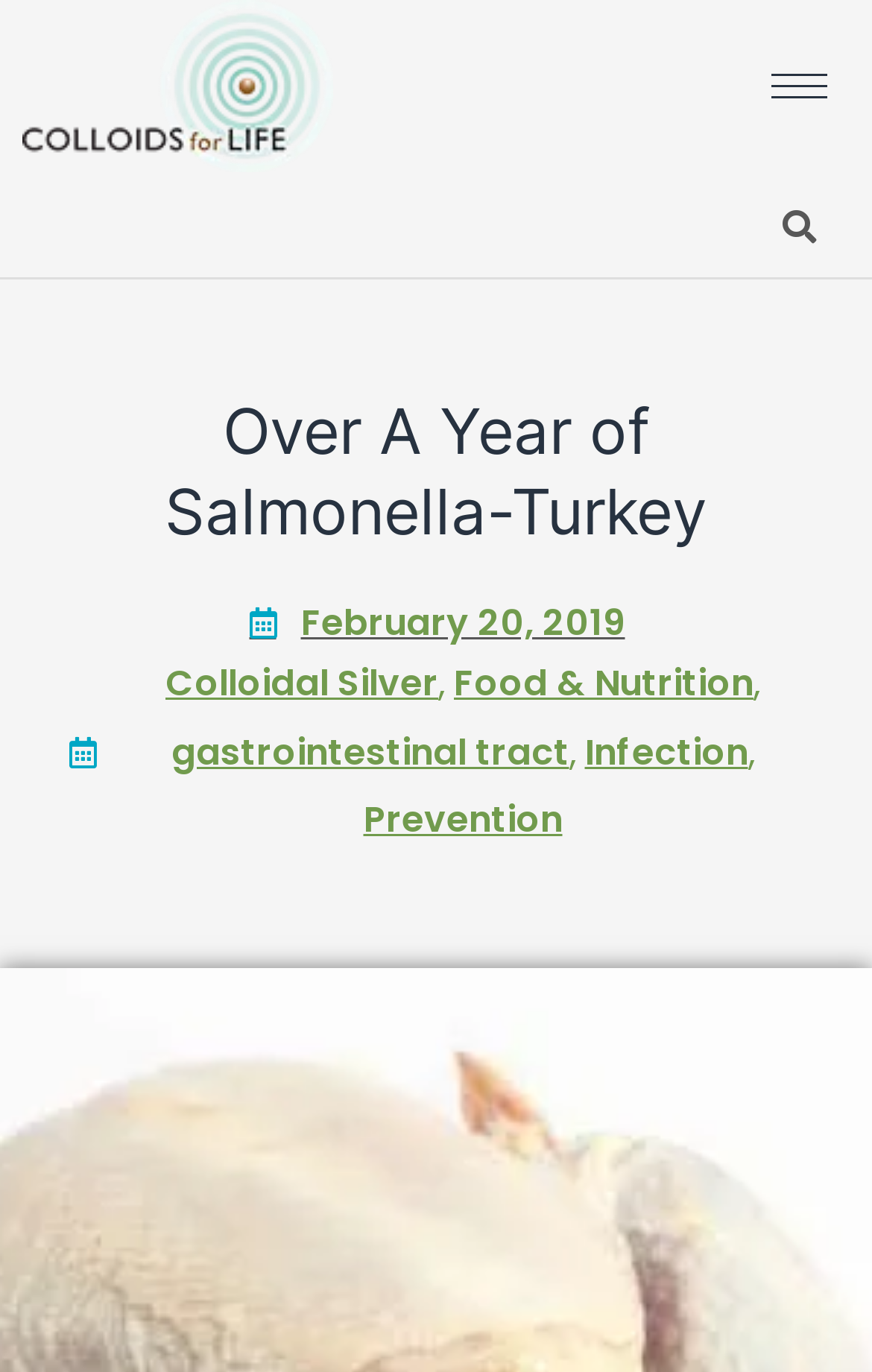Determine the bounding box coordinates of the area to click in order to meet this instruction: "read the article posted on February 20, 2019".

[0.283, 0.436, 0.717, 0.475]